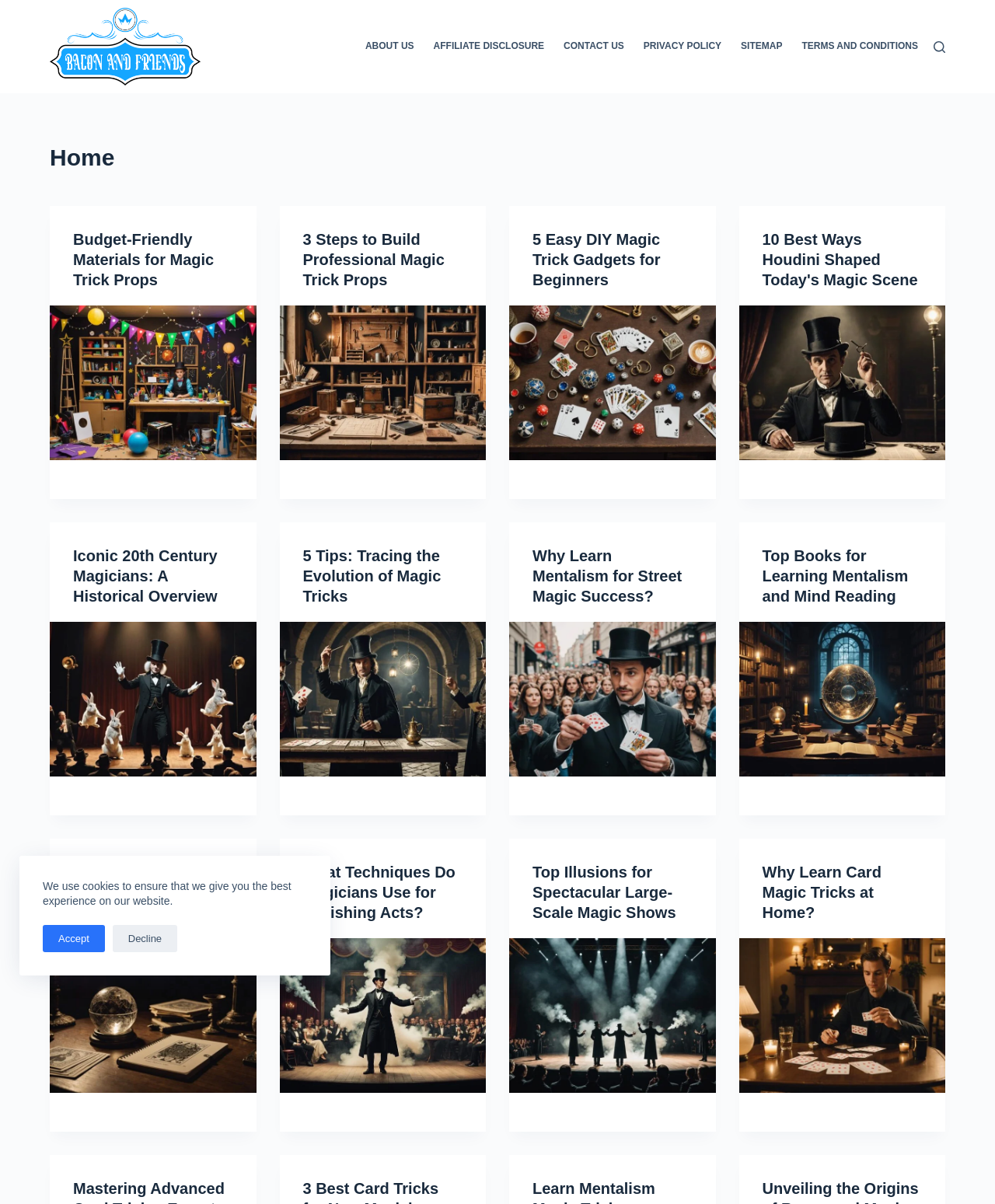Produce a meticulous description of the webpage.

The webpage is a blog or article-based website focused on magic tricks and illusions. At the top, there is a navigation menu with links to various sections, including "ABOUT US", "AFFILIATE DISCLOSURE", "CONTACT US", "PRIVACY POLICY", "SITEMAP", and "TERMS AND CONDITIONS". Next to the navigation menu, there is a search button.

Below the navigation menu, there are multiple articles or blog posts, each with a heading, a brief summary, and an image. The articles are arranged in a grid-like structure, with four columns and multiple rows. Each article has a similar layout, with the heading at the top, followed by a brief summary and an image below.

The articles cover various topics related to magic tricks and illusions, including budget-friendly materials for magic trick props, steps to build professional magic trick props, DIY magic trick gadgets, and the evolution of magic tricks. There are also articles about famous magicians, such as Houdini, and the history of magic.

The images accompanying each article are relevant to the topic, showing magic trick props, magicians performing tricks, or illustrations of magic-related concepts. The website has a total of 10 articles or blog posts, each with a unique topic and image.

At the very top of the page, there is a notification about the use of cookies on the website, with options to accept or decline. There is also a link to skip to the content, which allows users to bypass the notification and navigation menu and go directly to the articles.